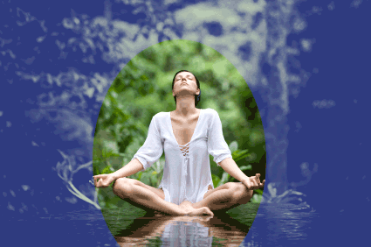Provide a thorough description of what you see in the image.

The image depicts a serene scene of a woman meditating peacefully, symbolizing tranquility and spiritual connection. She sits cross-legged in a calm body of water, surrounded by lush greenery, which enhances the feeling of harmony with nature. Dressed in a simple white top, she embodies purity and openness. The reflection on the water suggests a deep connection to her inner self, aligning with practices aimed at balancing the brow chakra, often associated with perception and intuition. This image resonates with the theme of utilizing indigo crystals for healing and meditation, emphasizing the importance of quiet reflection and energy flow within the brow chakra. A backdrop of soft blue hues complements the overall sense of calm and introspection.